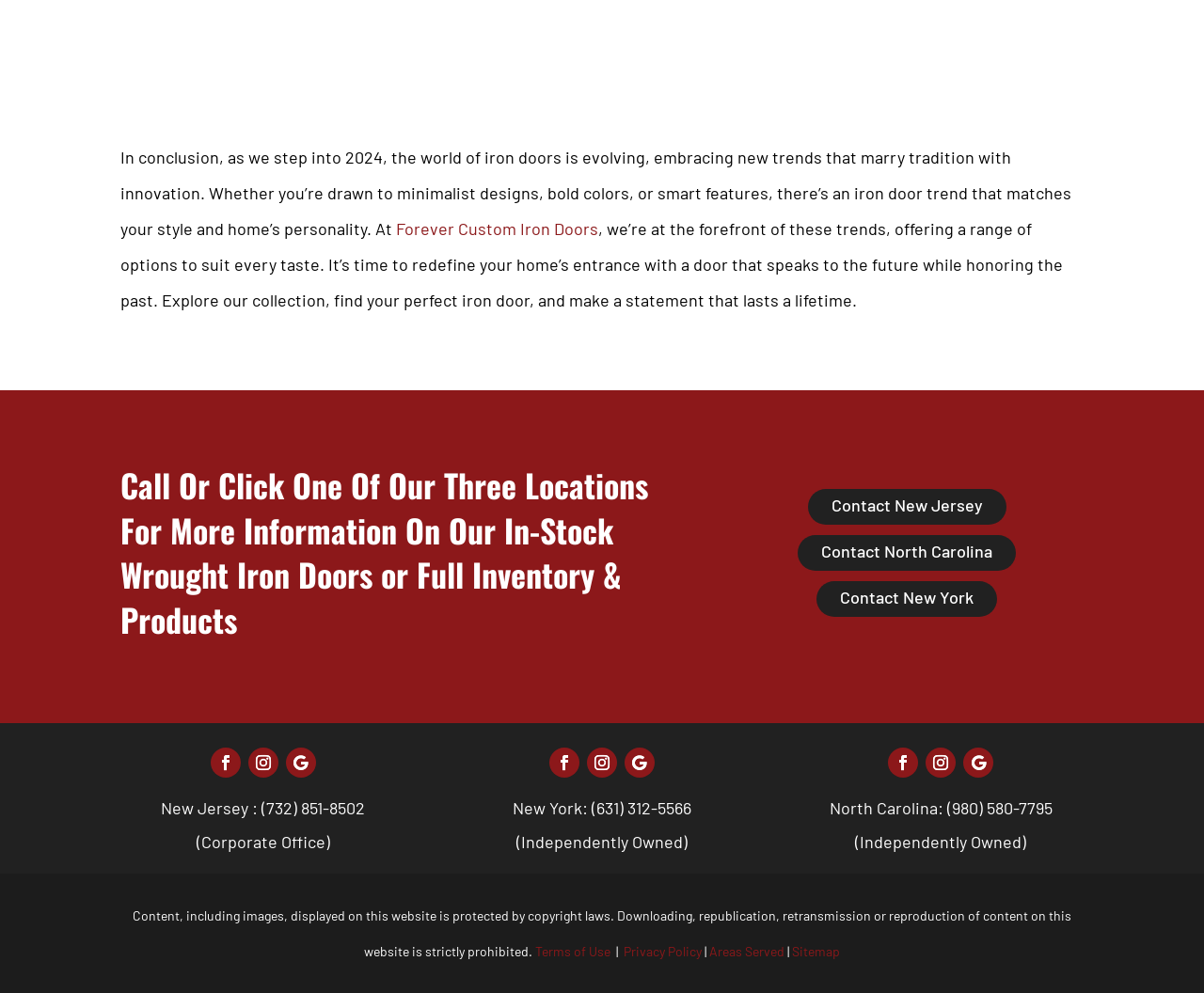What is the purpose of the links at the bottom of the webpage?
Using the image as a reference, deliver a detailed and thorough answer to the question.

The links at the bottom of the webpage, including 'Terms of Use', 'Privacy Policy', and 'Areas Served', are related to the website's terms and policies, providing additional information to users.